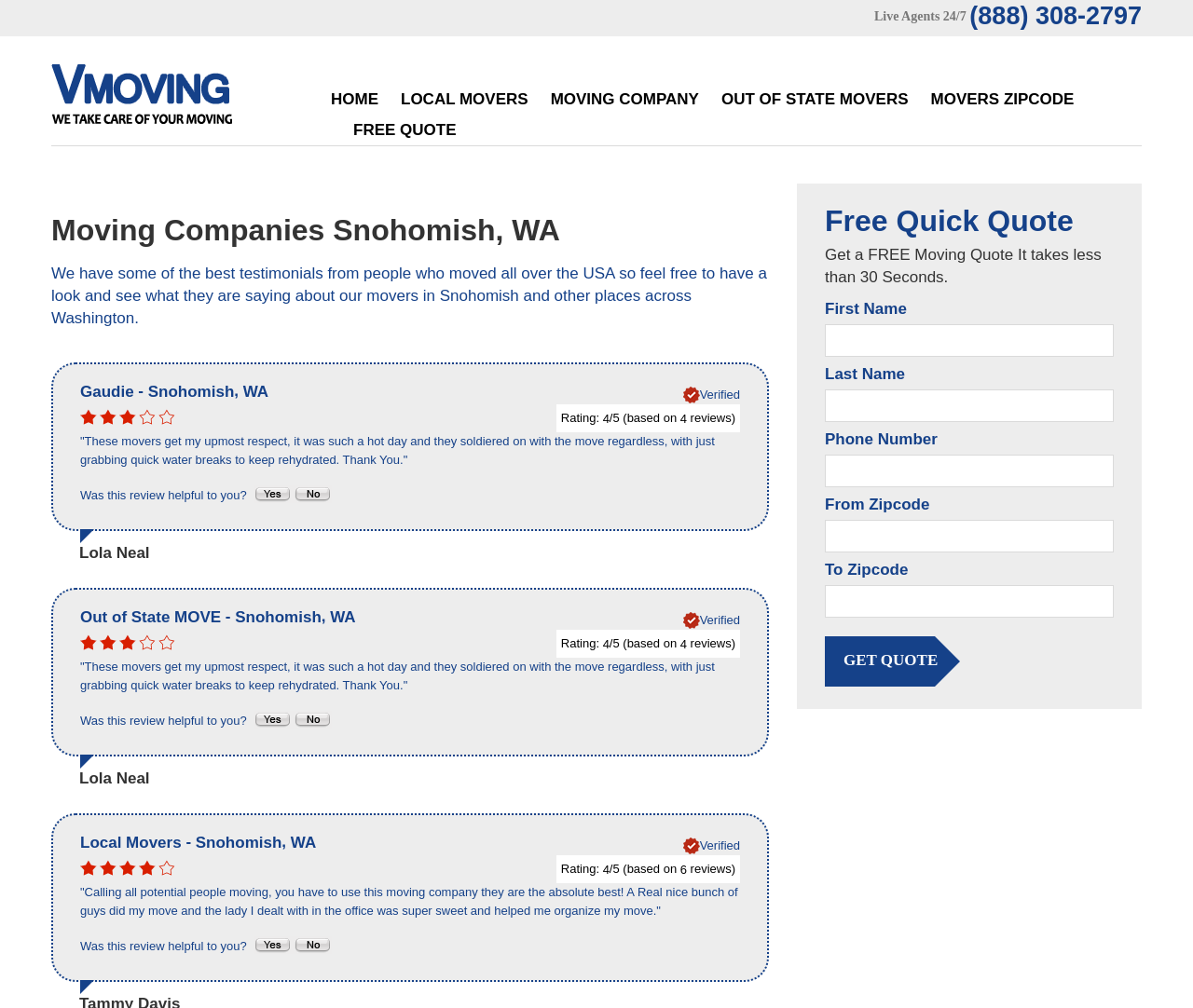Extract the text of the main heading from the webpage.

Moving Companies Snohomish, WA